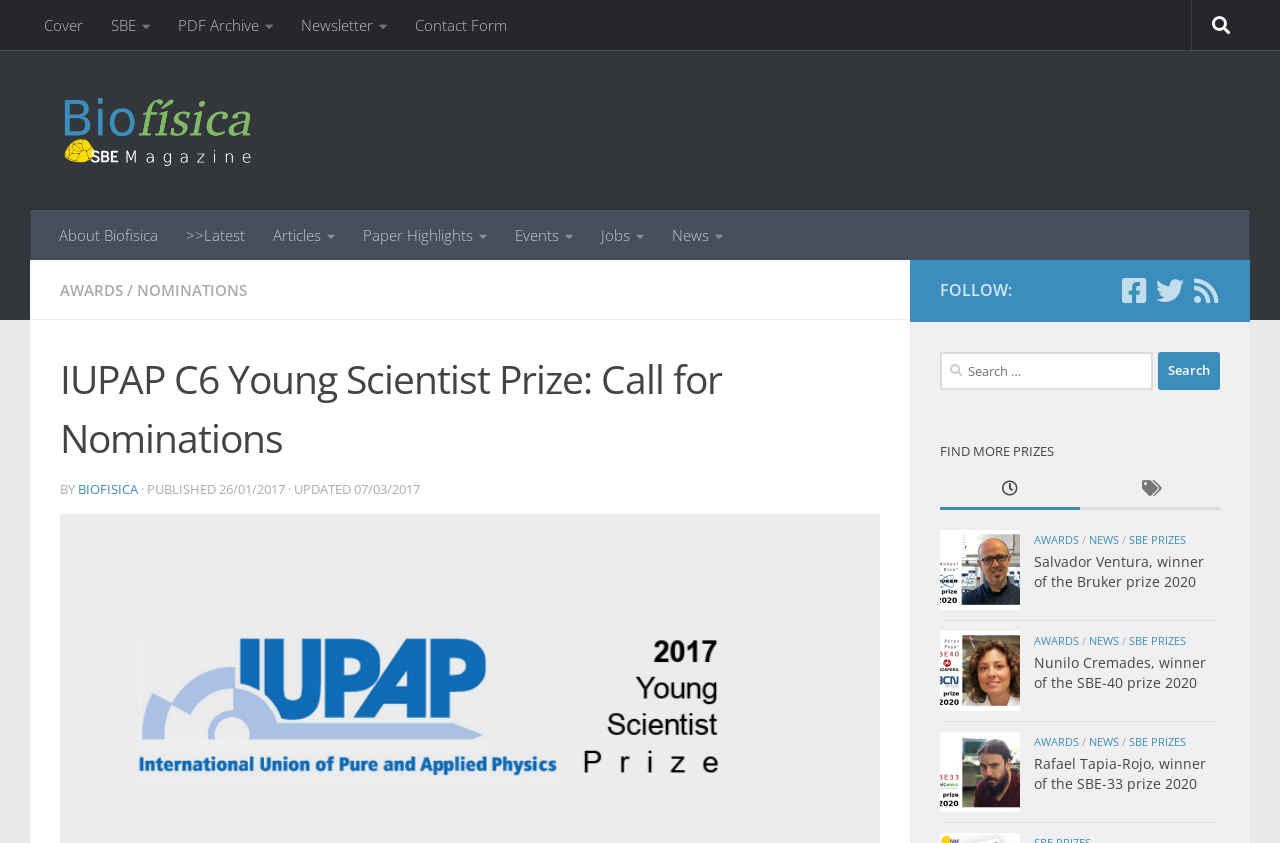Provide the bounding box coordinates for the area that should be clicked to complete the instruction: "Find more prizes".

[0.734, 0.522, 0.953, 0.549]